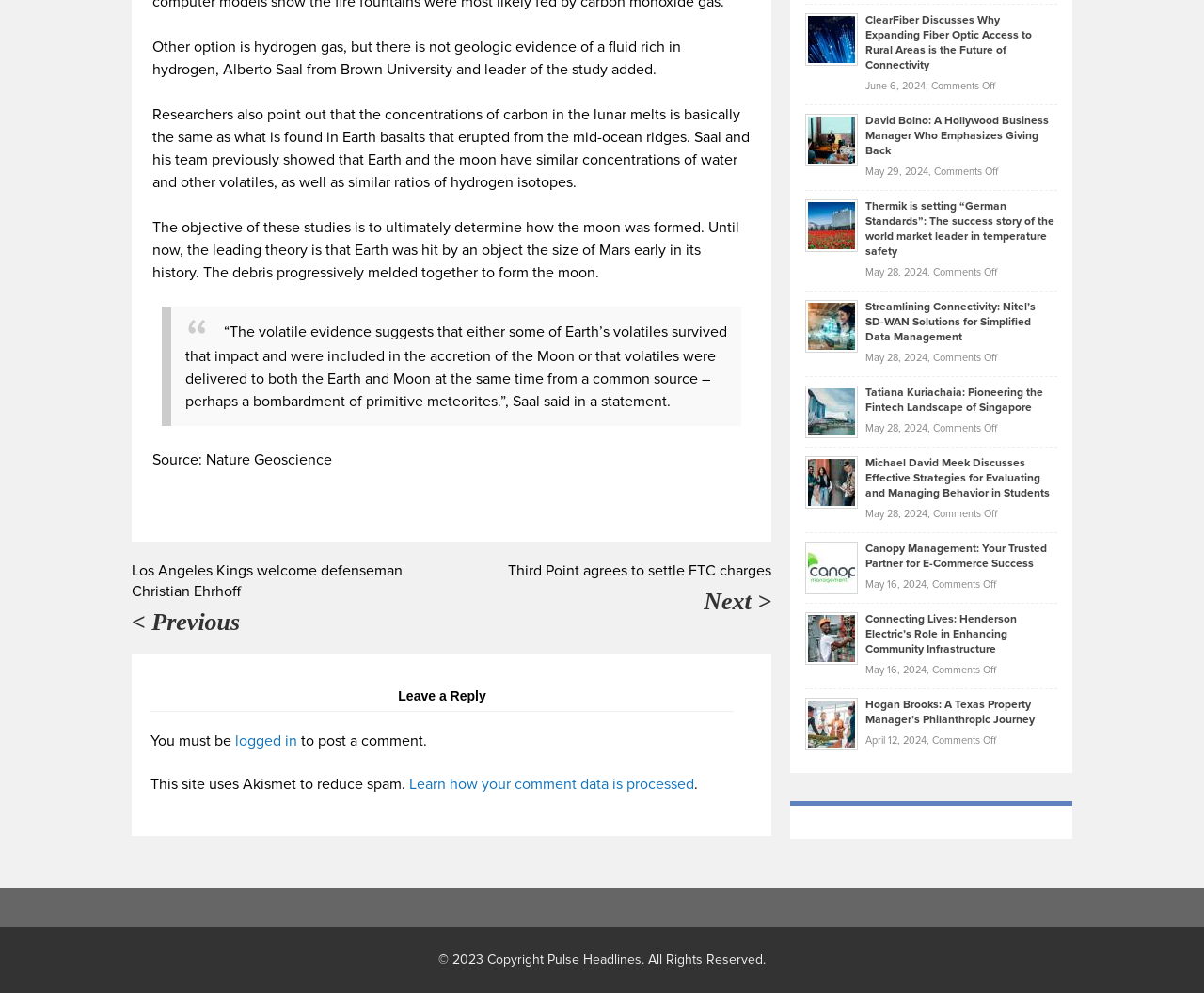How many links are there in the webpage?
Answer the question using a single word or phrase, according to the image.

15